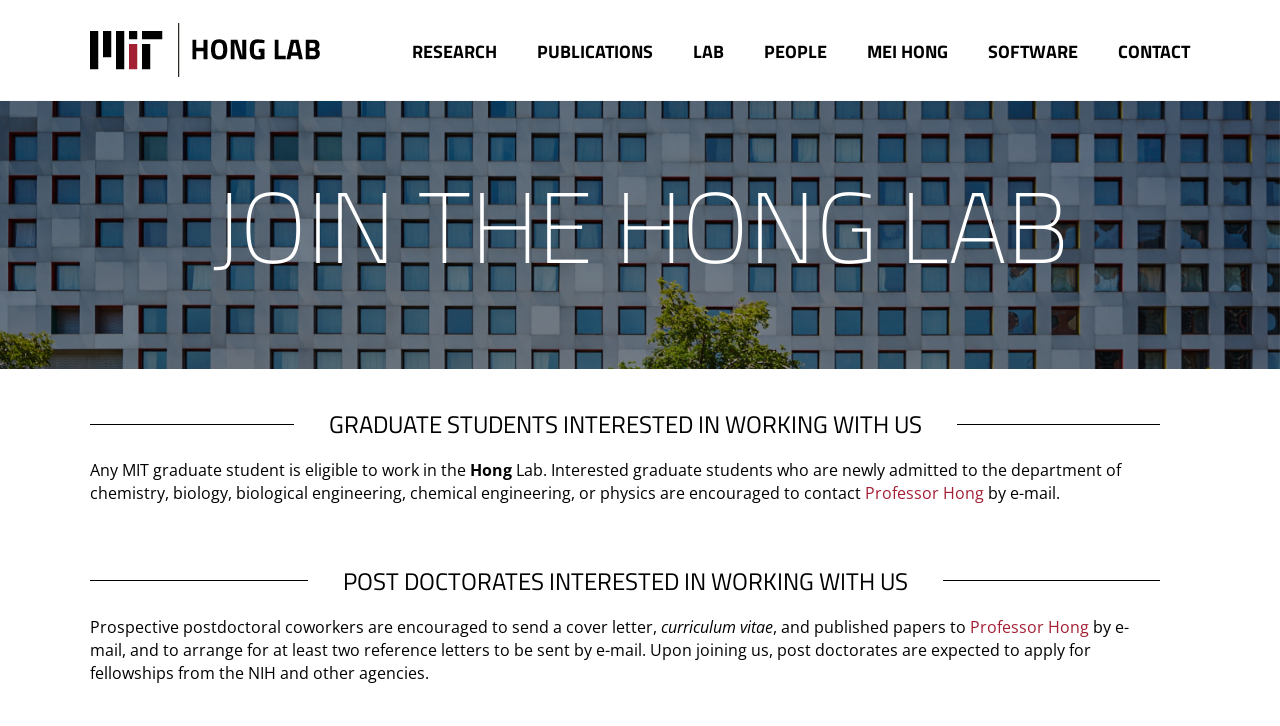Given the description "History", determine the bounding box of the corresponding UI element.

None